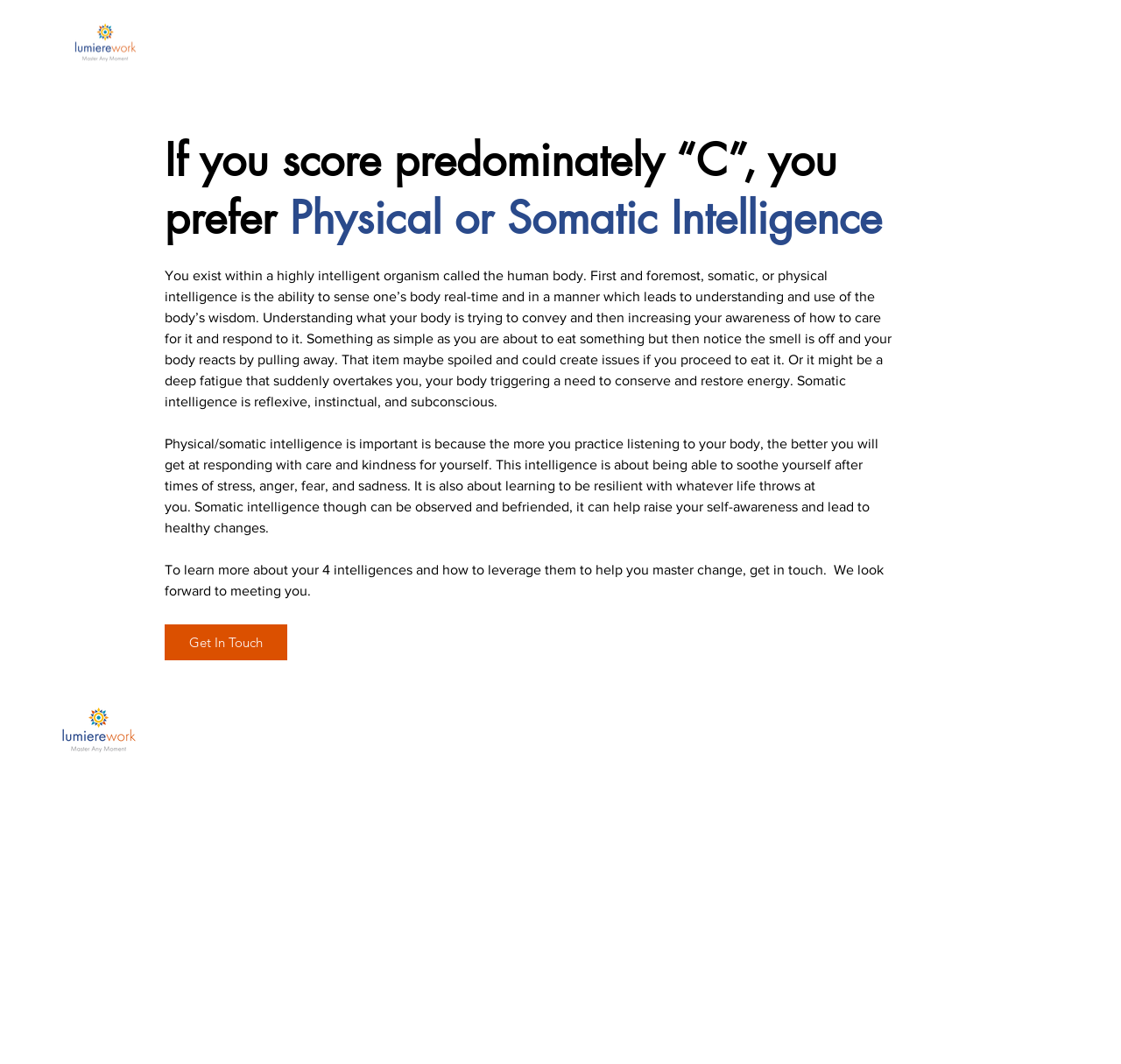Can you give a comprehensive explanation to the question given the content of the image?
How can one learn more about their 4 intelligences?

According to the webpage, one can learn more about their 4 intelligences by getting in touch with the organization, which is likely to provide more information or resources on the topic.